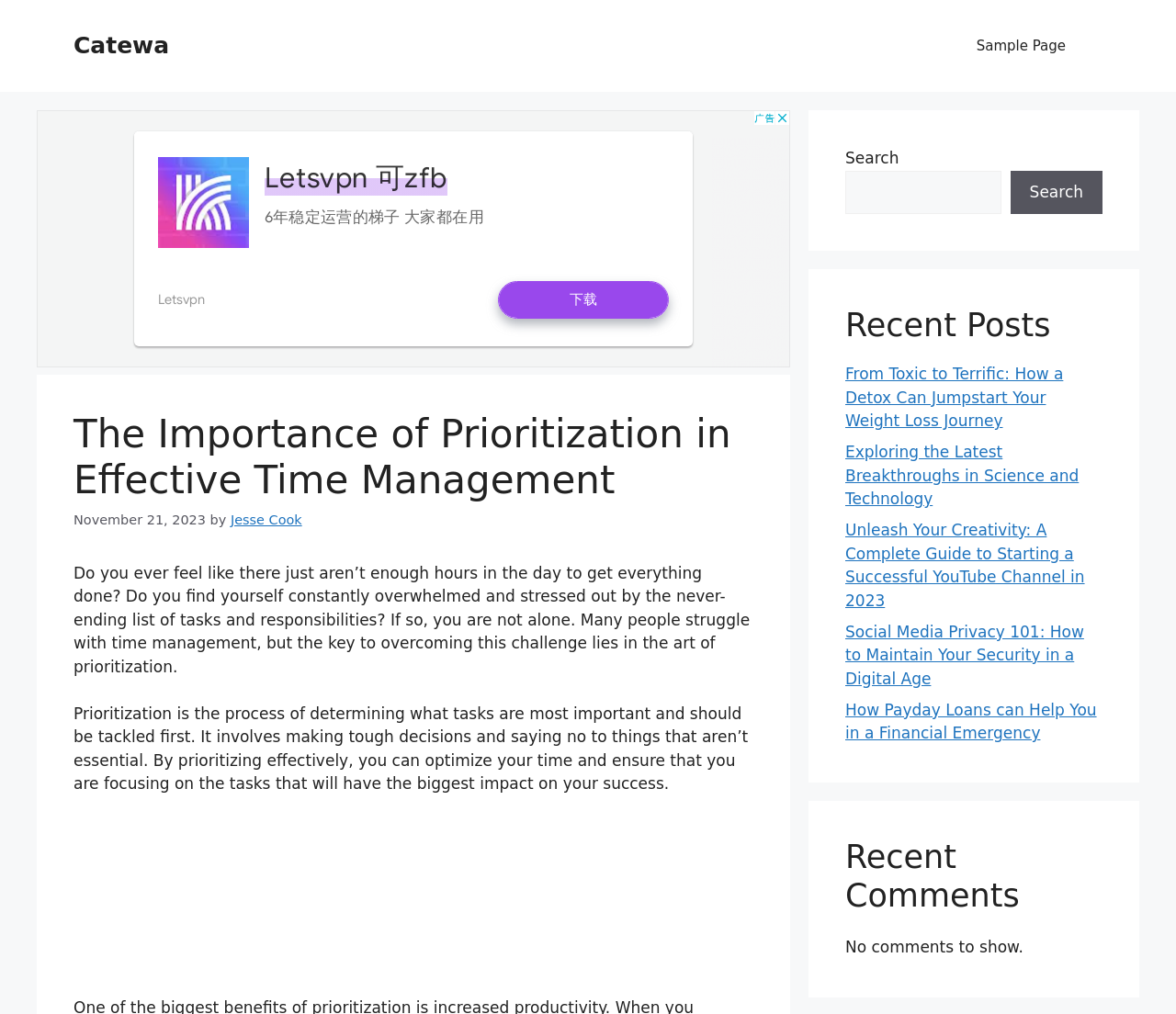Generate the title text from the webpage.

﻿The Importance of Prioritization in Effective Time Management